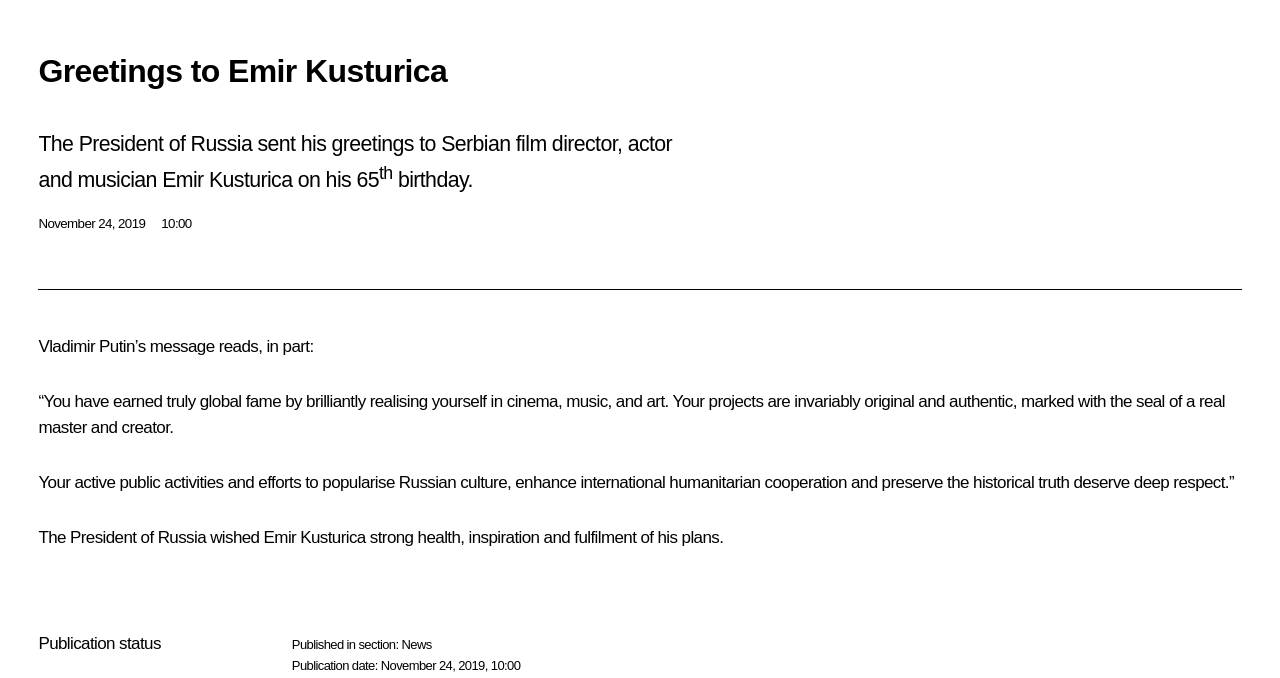Answer in one word or a short phrase: 
When was the message published?

November 24, 2019